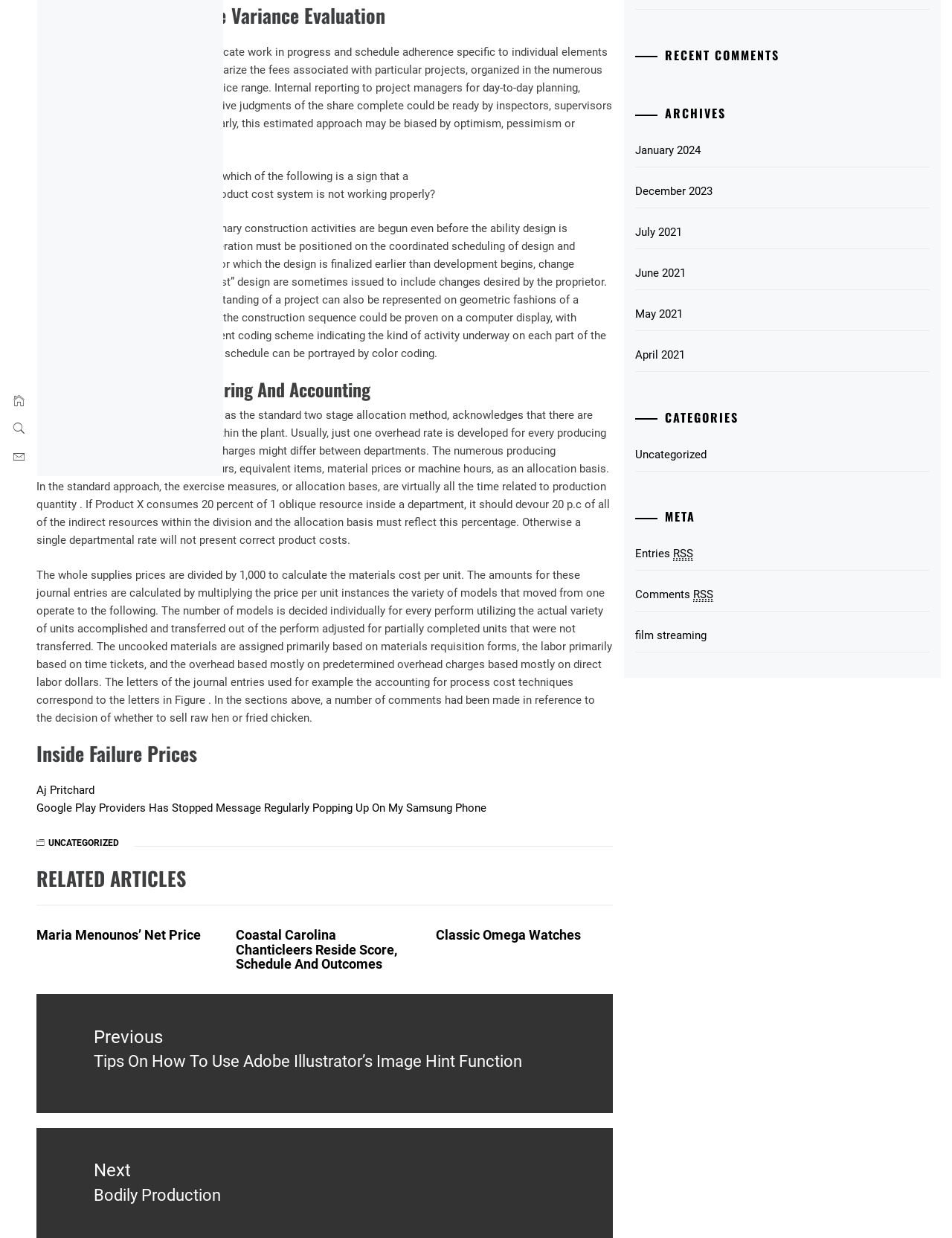Locate the UI element described as follows: "[ author ]". Return the bounding box coordinates as four float numbers between 0 and 1 in the order [left, top, right, bottom].

None